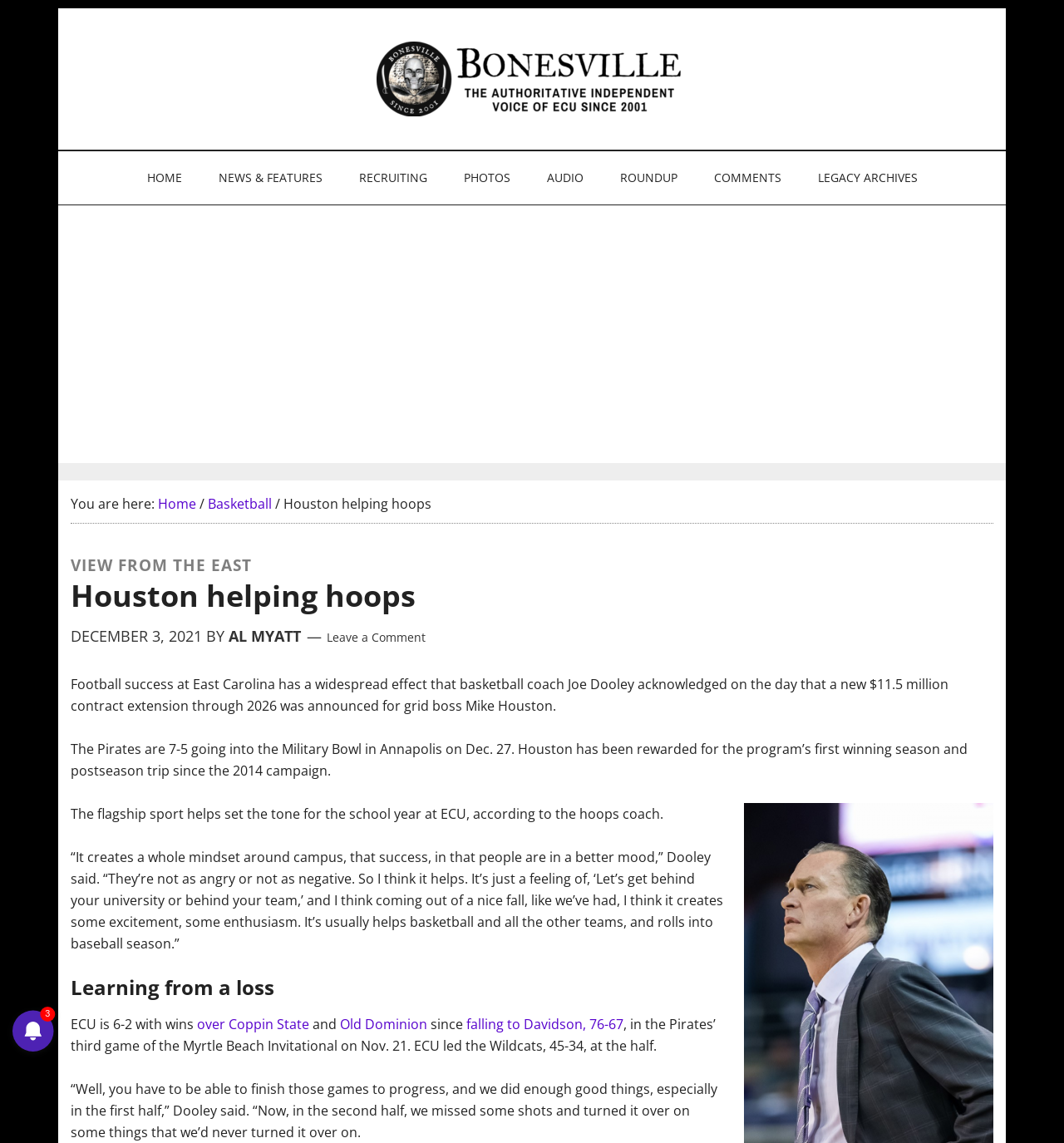Please locate the bounding box coordinates of the element that needs to be clicked to achieve the following instruction: "Click the 'HOME' link". The coordinates should be four float numbers between 0 and 1, i.e., [left, top, right, bottom].

[0.122, 0.132, 0.186, 0.179]